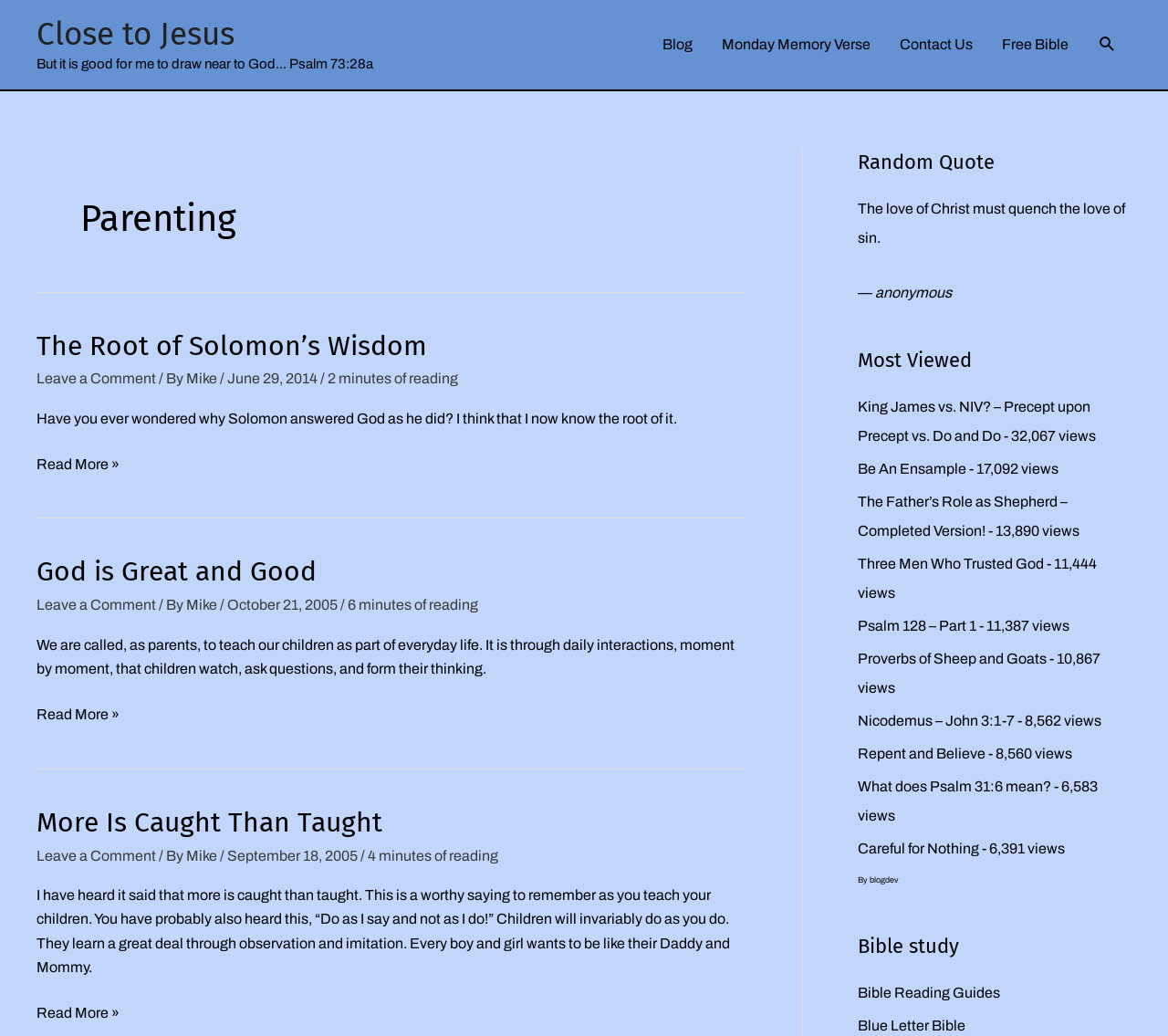Identify the bounding box coordinates of the region that needs to be clicked to carry out this instruction: "View the 'Most Viewed' section". Provide these coordinates as four float numbers ranging from 0 to 1, i.e., [left, top, right, bottom].

[0.734, 0.336, 0.968, 0.36]